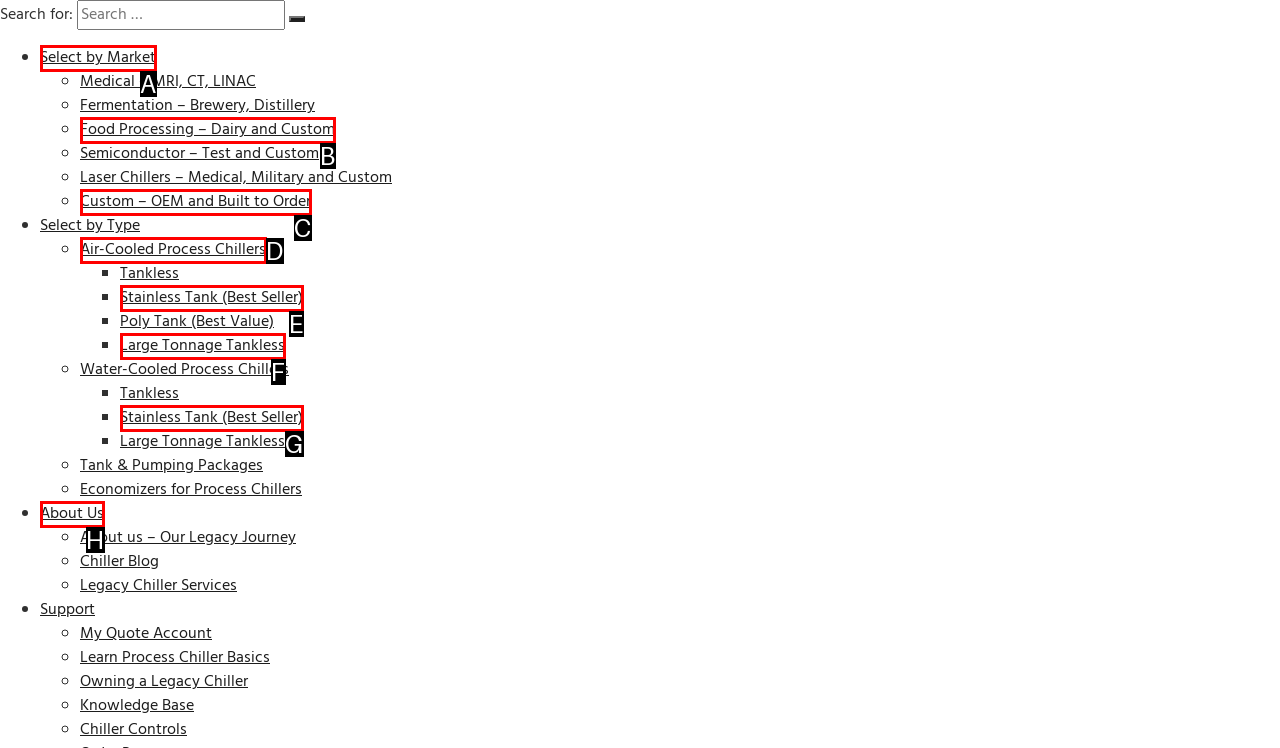Please select the letter of the HTML element that fits the description: Stainless Tank (Best Seller). Answer with the option's letter directly.

G